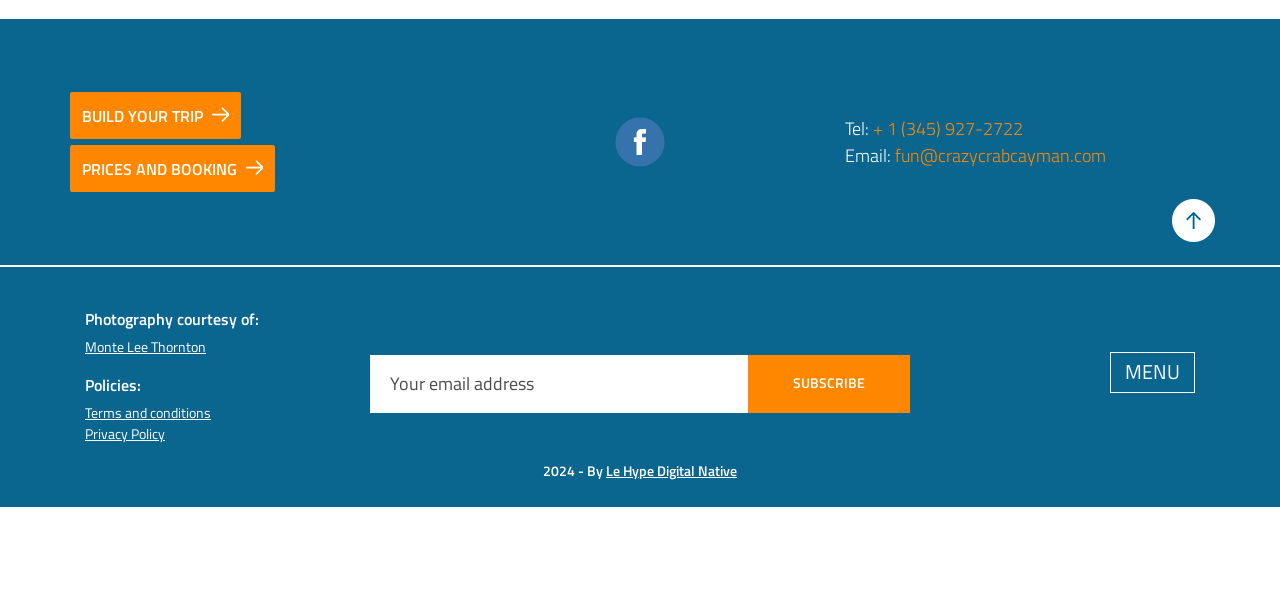Identify the bounding box for the given UI element using the description provided. Coordinates should be in the format (top-left x, top-left y, bottom-right x, bottom-right y) and must be between 0 and 1. Here is the description: name="EMAIL" placeholder="Your email address"

[0.289, 0.585, 0.584, 0.68]